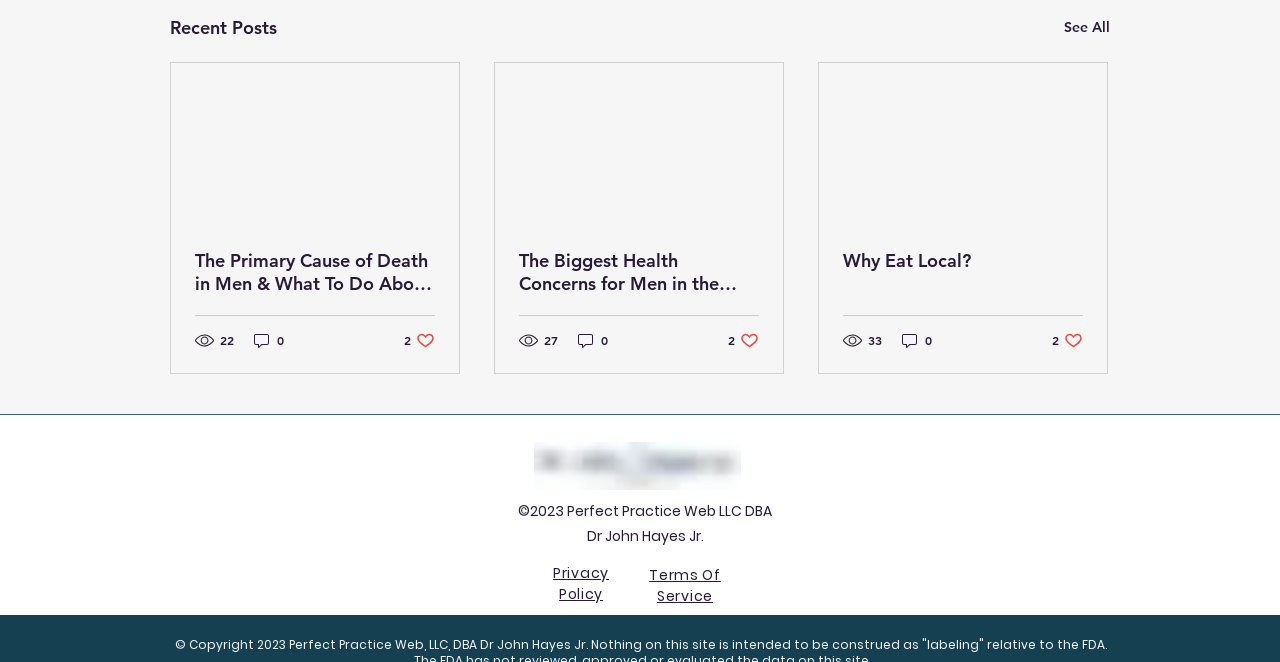Find and provide the bounding box coordinates for the UI element described with: "name="submit" value="Publicar el comentario"".

None